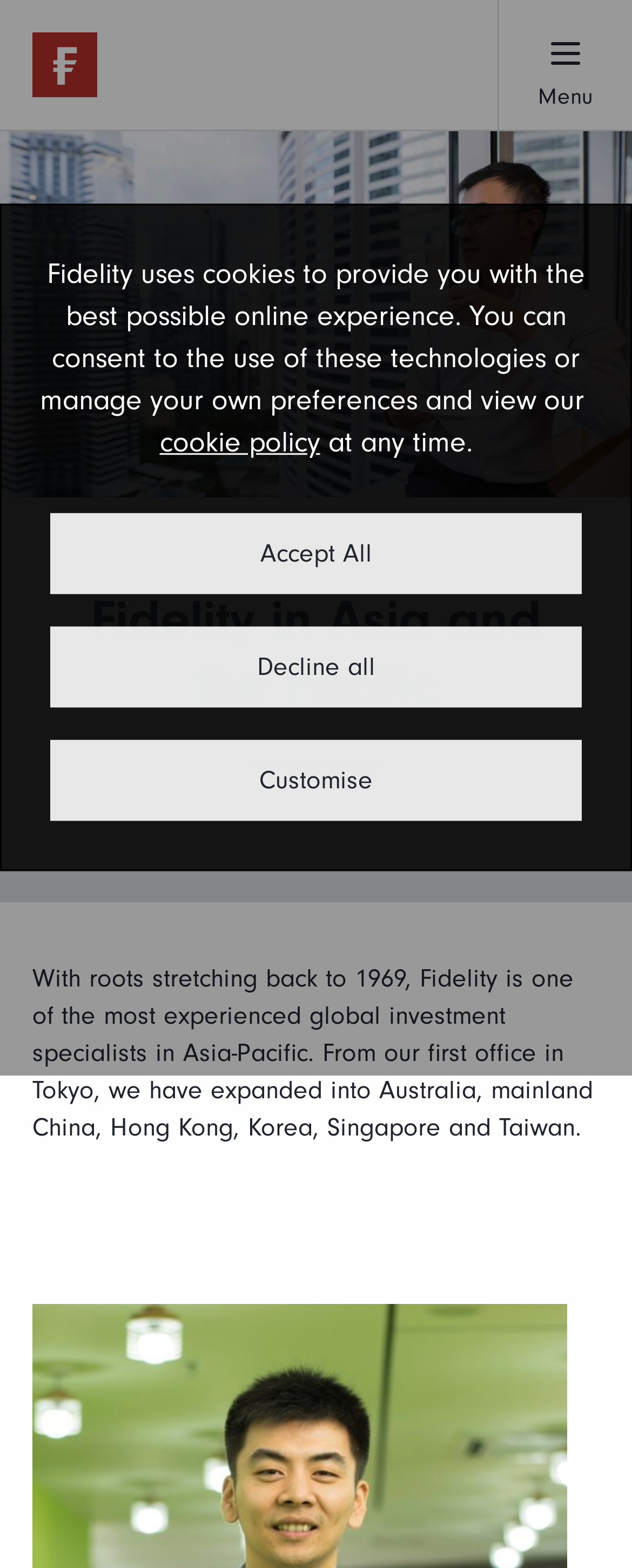Find the bounding box coordinates of the clickable area that will achieve the following instruction: "Go to Working here Overview".

[0.0, 0.15, 0.559, 0.209]